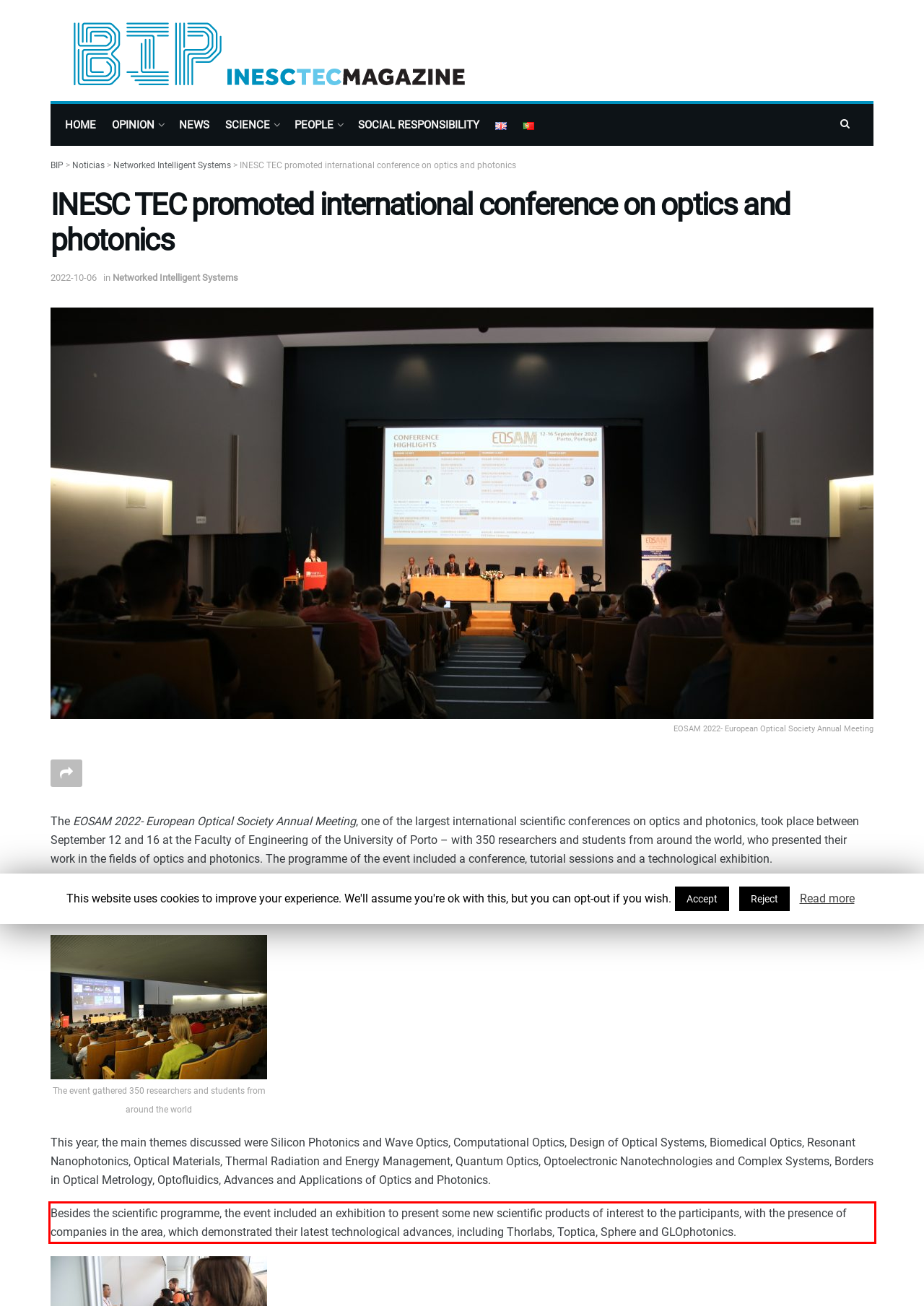Identify the text inside the red bounding box on the provided webpage screenshot by performing OCR.

Besides the scientific programme, the event included an exhibition to present some new scientific products of interest to the participants, with the presence of companies in the area, which demonstrated their latest technological advances, including Thorlabs, Toptica, Sphere and GLOphotonics.